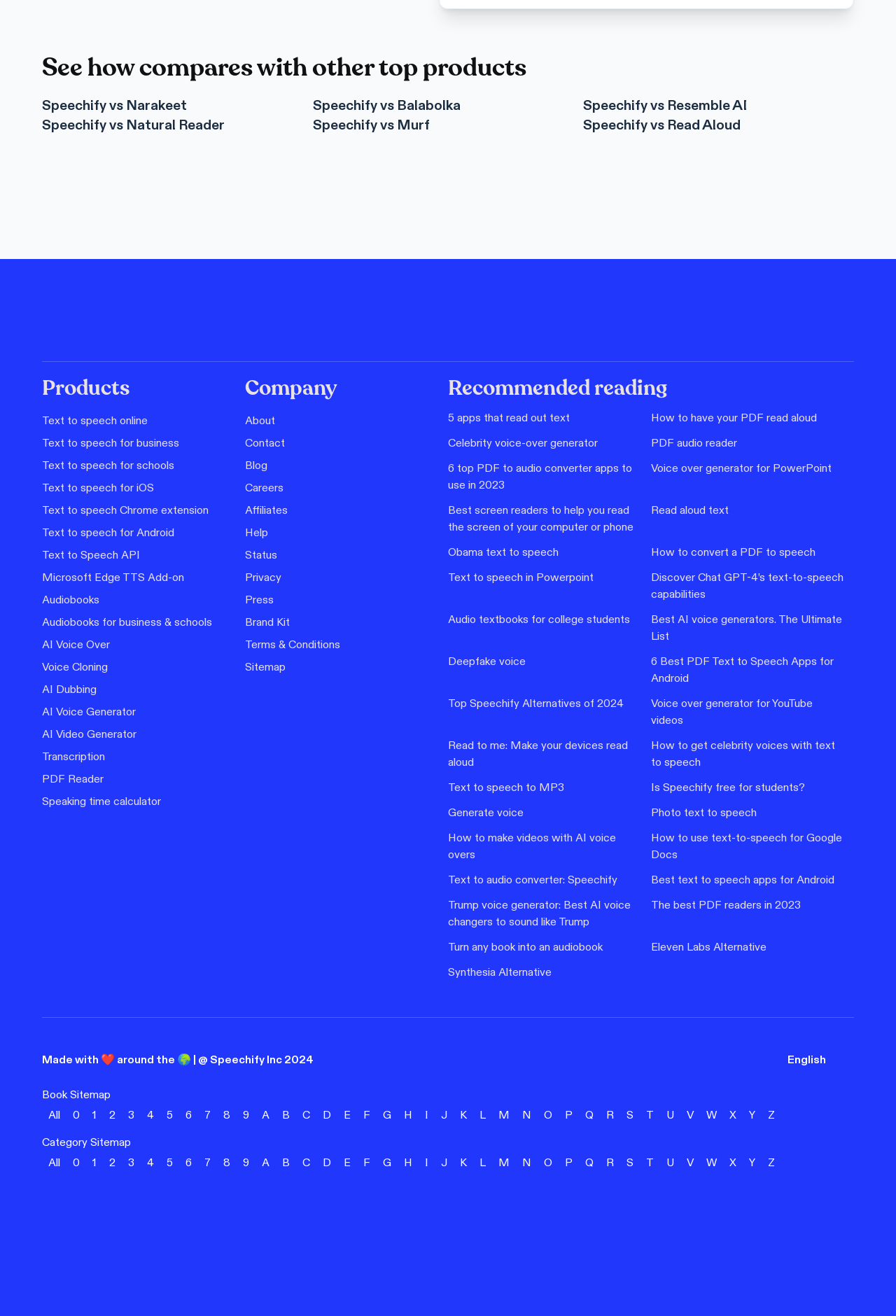What is the main purpose of the website?
Respond to the question with a single word or phrase according to the image.

Text to speech